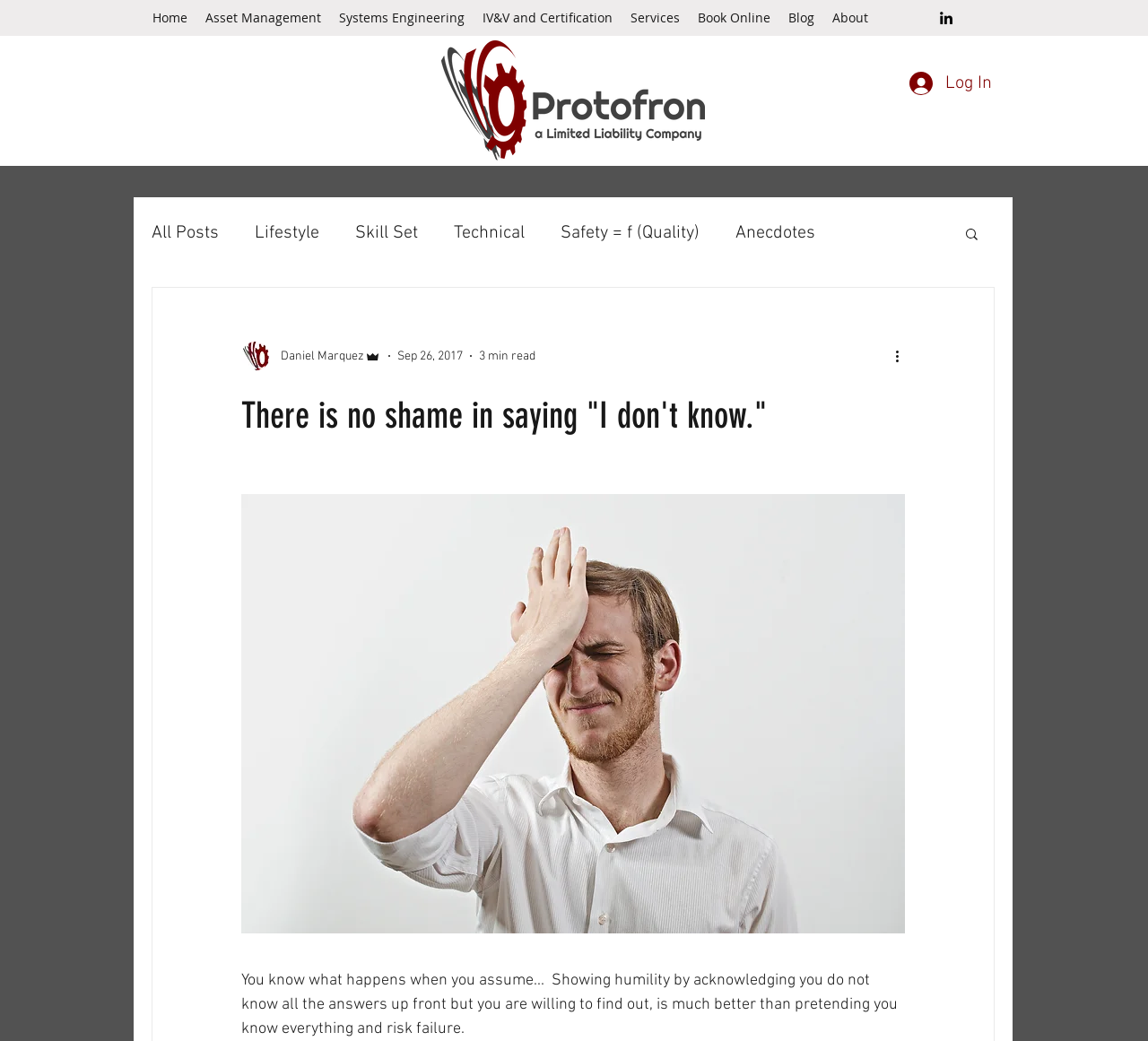Predict the bounding box coordinates for the UI element described as: "About". The coordinates should be four float numbers between 0 and 1, presented as [left, top, right, bottom].

[0.717, 0.004, 0.764, 0.03]